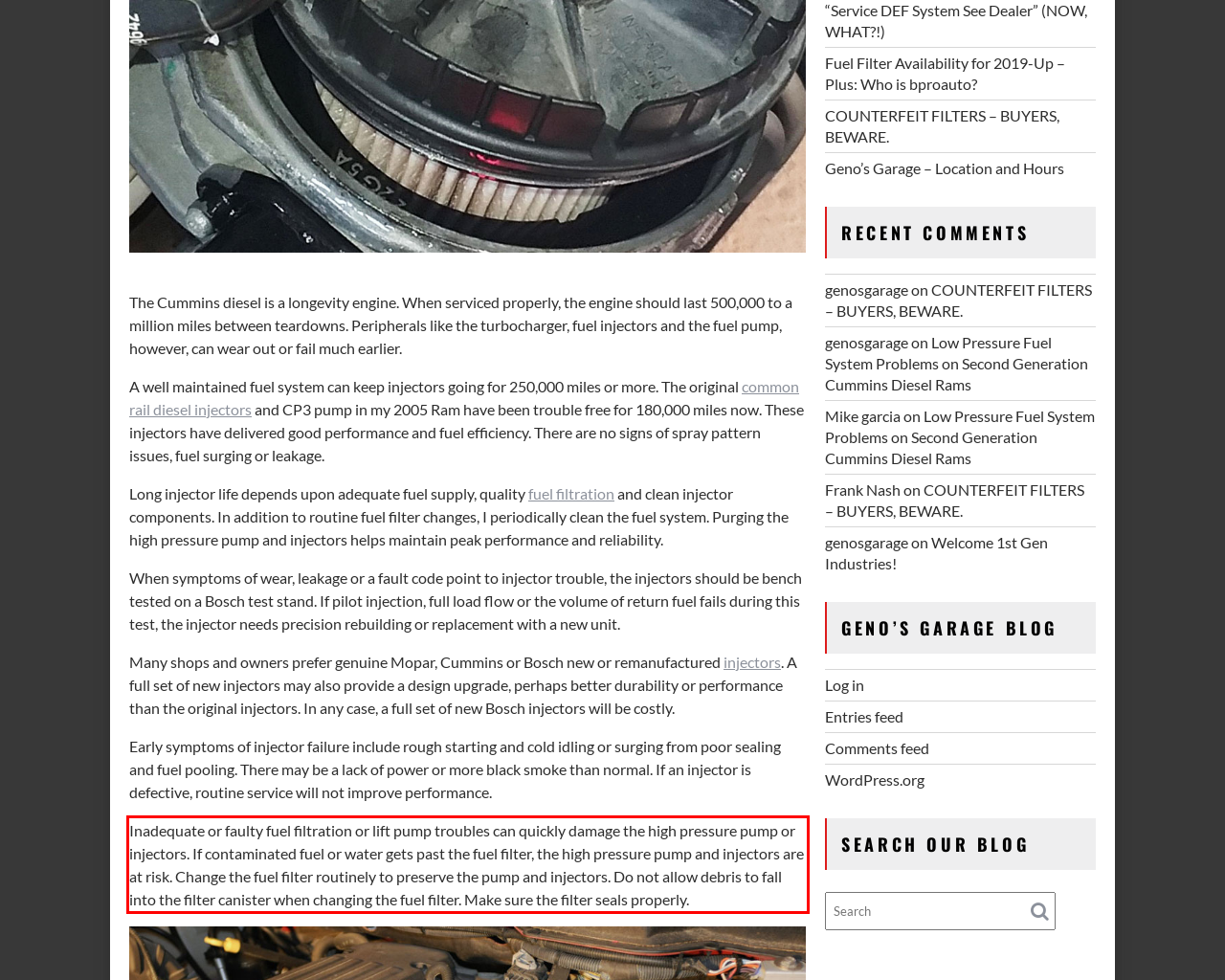You have a screenshot of a webpage with a red bounding box. Identify and extract the text content located inside the red bounding box.

Inadequate or faulty fuel filtration or lift pump troubles can quickly damage the high pressure pump or injectors. If contaminated fuel or water gets past the fuel filter, the high pressure pump and injectors are at risk. Change the fuel filter routinely to preserve the pump and injectors. Do not allow debris to fall into the filter canister when changing the fuel filter. Make sure the filter seals properly.